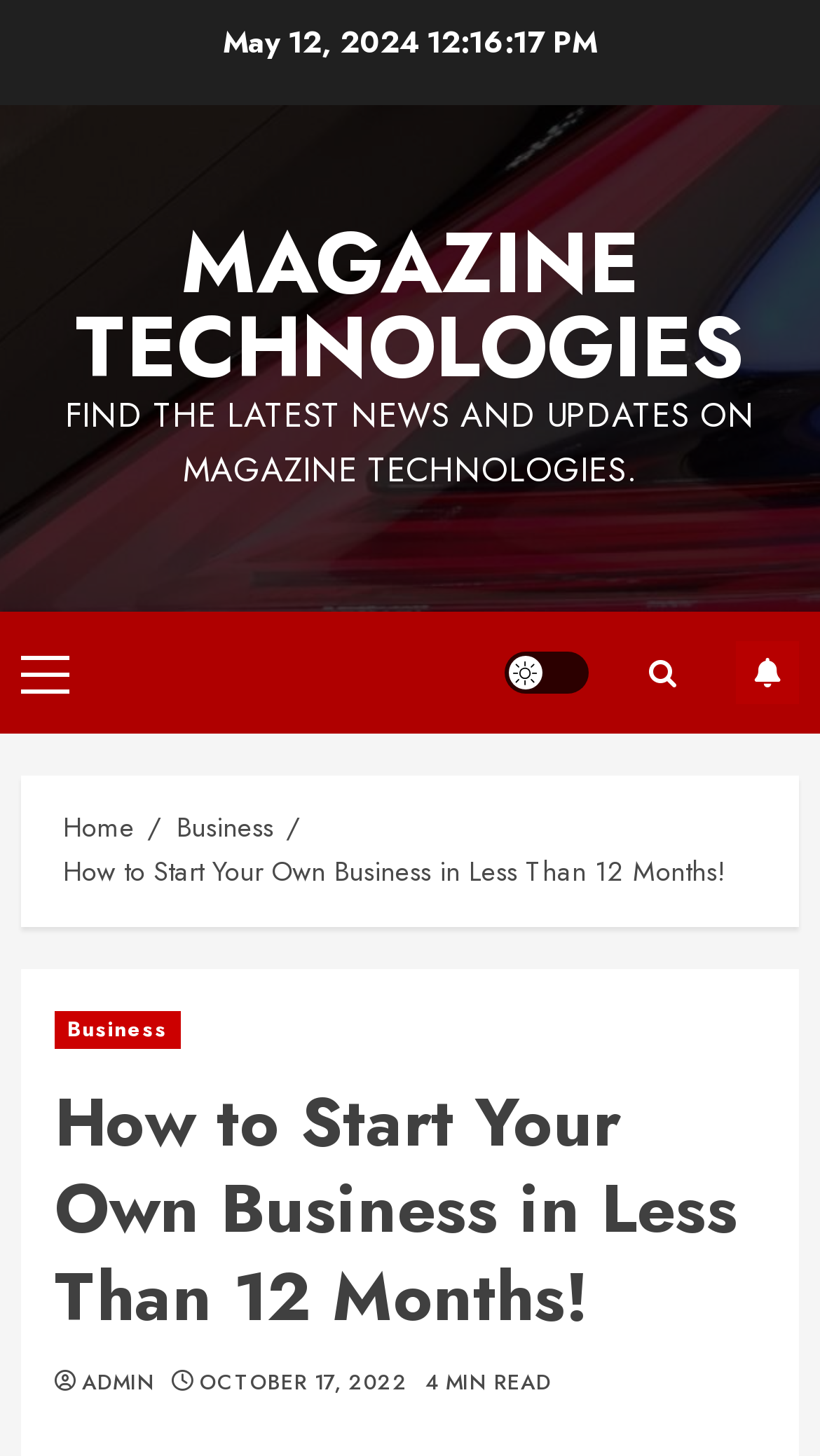Pinpoint the bounding box coordinates of the area that should be clicked to complete the following instruction: "Go to the 'Home' page". The coordinates must be given as four float numbers between 0 and 1, i.e., [left, top, right, bottom].

[0.077, 0.555, 0.164, 0.584]